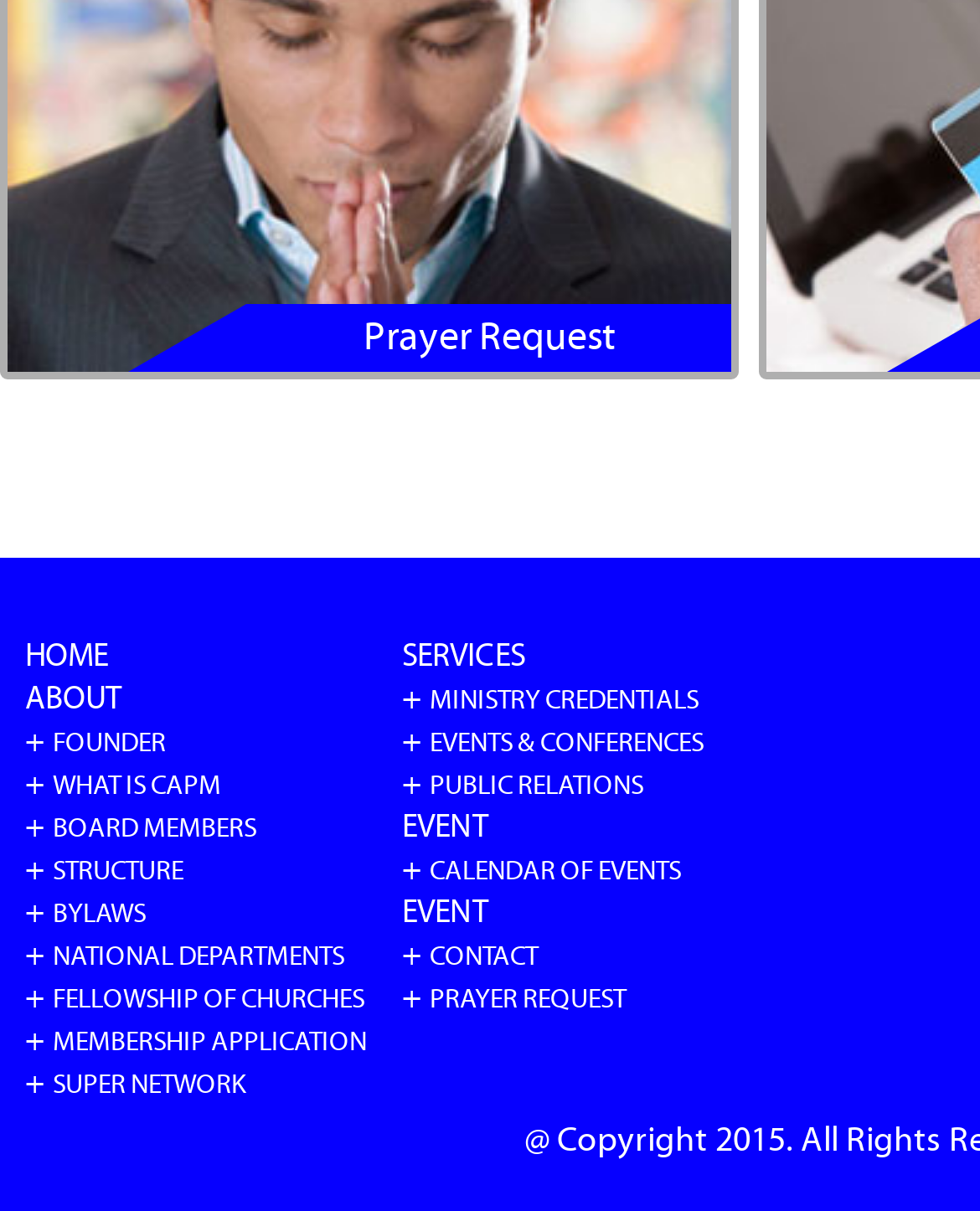Use a single word or phrase to respond to the question:
What is the main topic of the webpage?

Prayer Request